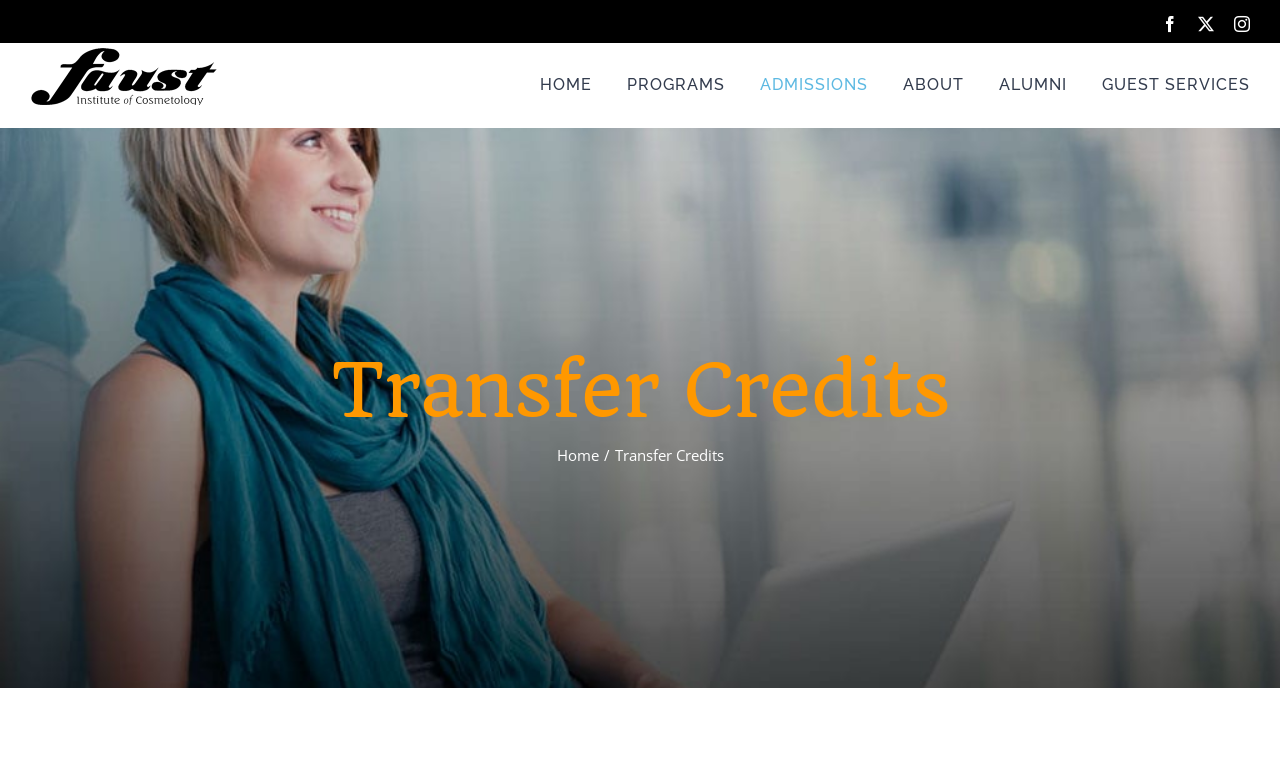Pinpoint the bounding box coordinates of the clickable area necessary to execute the following instruction: "Click Facebook". The coordinates should be given as four float numbers between 0 and 1, namely [left, top, right, bottom].

[0.908, 0.021, 0.92, 0.041]